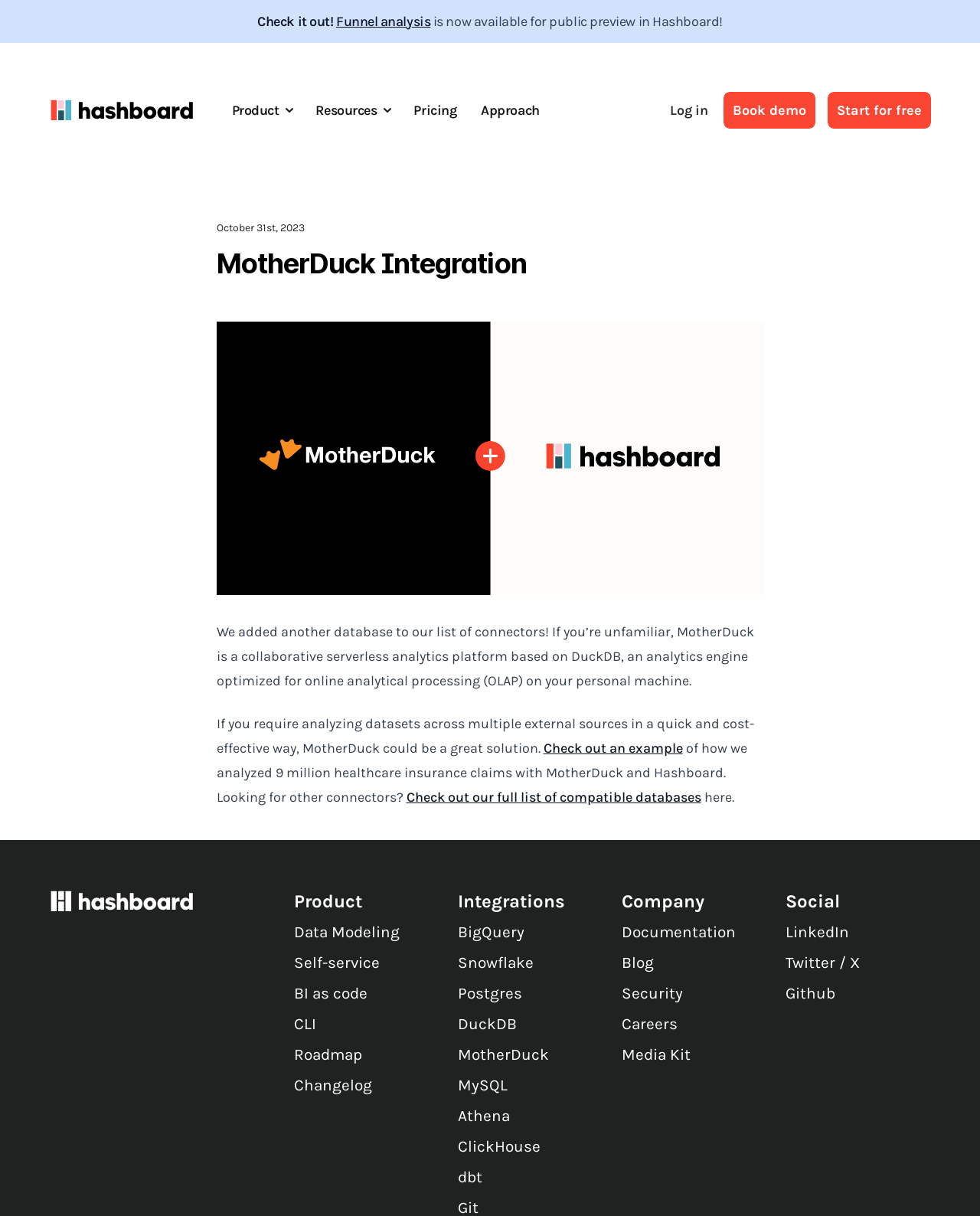What is the name of the platform that MotherDuck is integrated with?
Can you give a detailed and elaborate answer to the question?

The question is asking about the name of the platform that MotherDuck is integrated with. By looking at the webpage, we can find the answer in the text 'MotherDuck Integration | Hashboard' which is the title of the webpage.